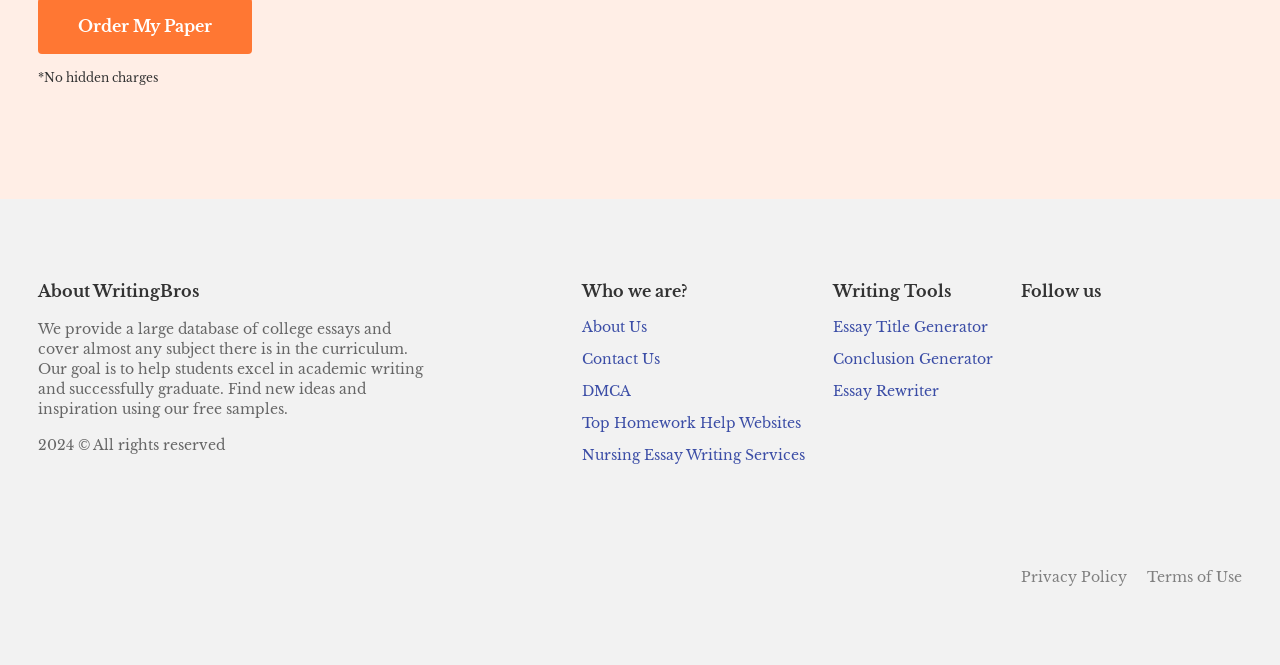Find the bounding box coordinates for the area that must be clicked to perform this action: "Click on 'About Us'".

[0.454, 0.478, 0.505, 0.505]